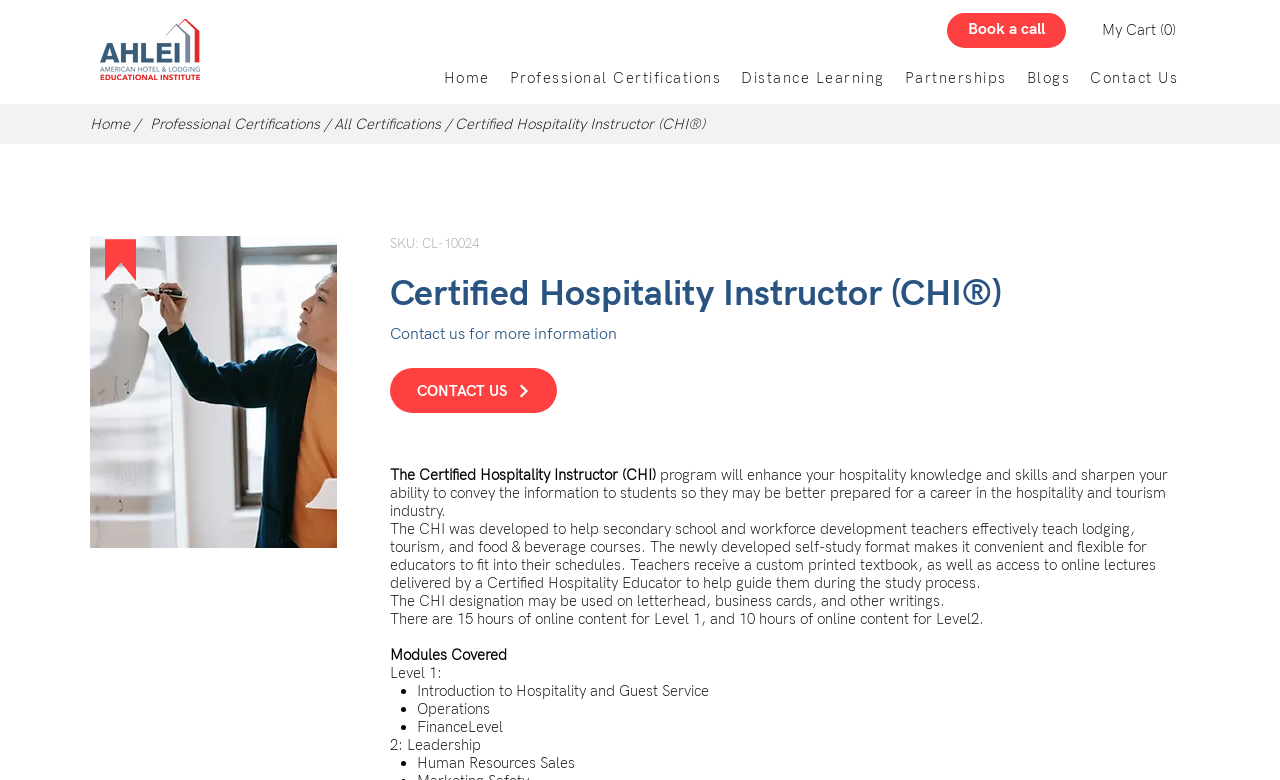What is one of the modules covered in Level 1?
Refer to the image and provide a concise answer in one word or phrase.

Introduction to Hospitality and Guest Service